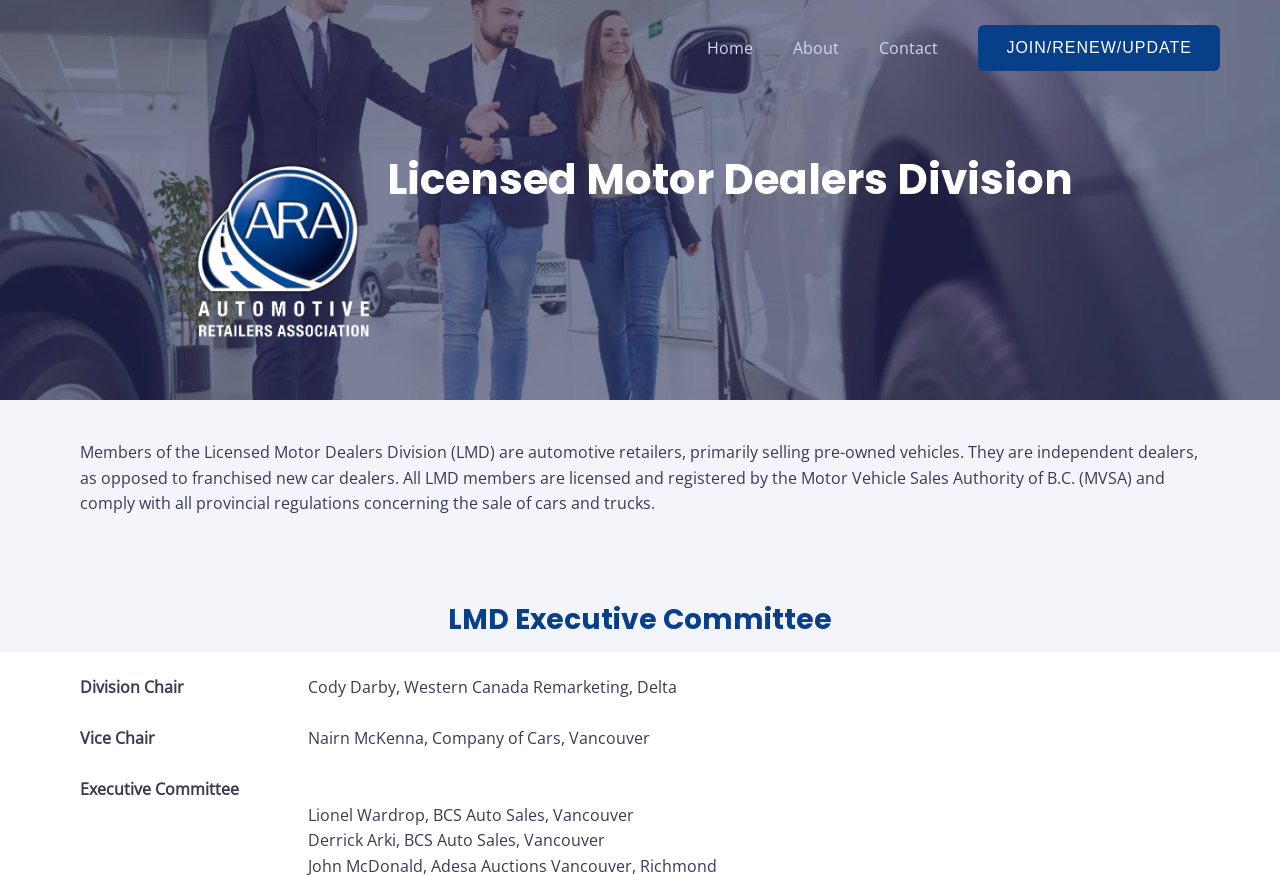How many executive committee members are listed?
Based on the image, give a concise answer in the form of a single word or short phrase.

4